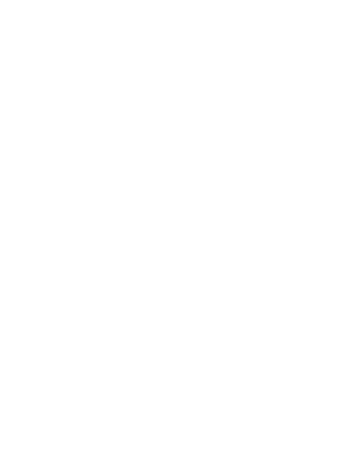What is the size of the painting?
From the details in the image, answer the question comprehensively.

The size of the painting is mentioned in the caption as 200 cm by 135 cm, which is the measurement of the original piece of fine art.